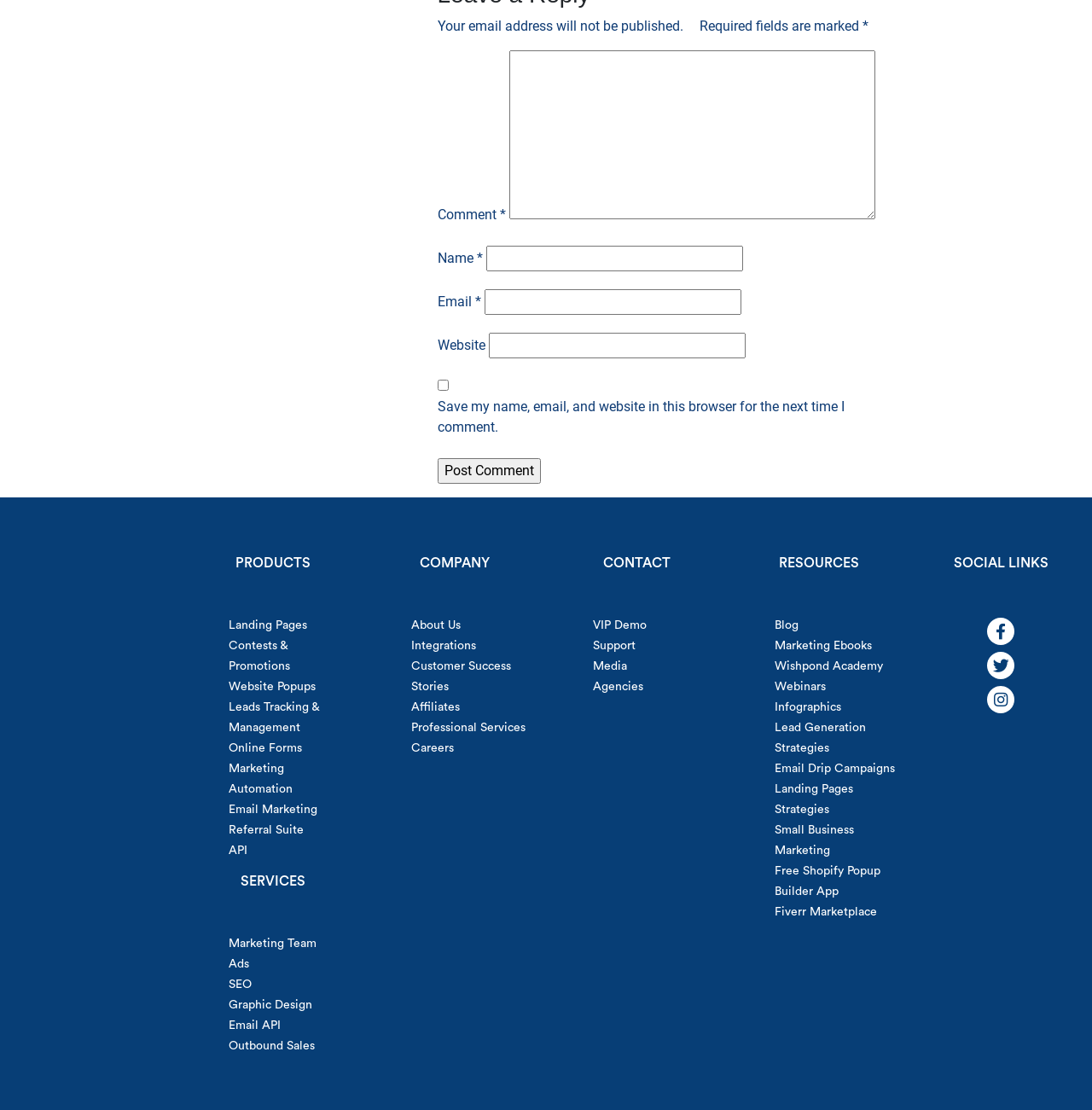Highlight the bounding box coordinates of the element you need to click to perform the following instruction: "Input your email."

[0.443, 0.261, 0.679, 0.284]